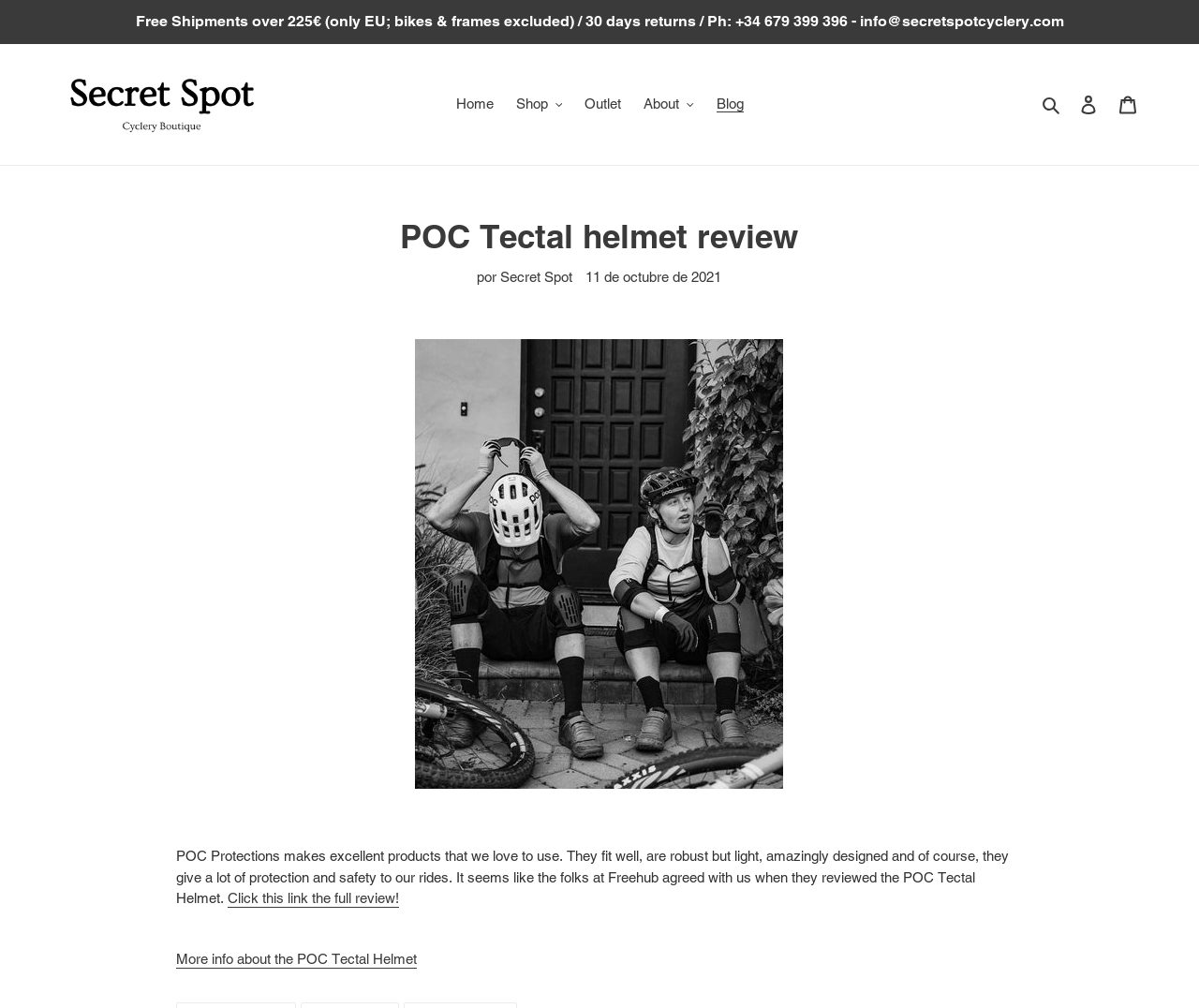Determine the bounding box coordinates for the clickable element required to fulfill the instruction: "Go to the 'Home' page". Provide the coordinates as four float numbers between 0 and 1, i.e., [left, top, right, bottom].

[0.372, 0.09, 0.419, 0.117]